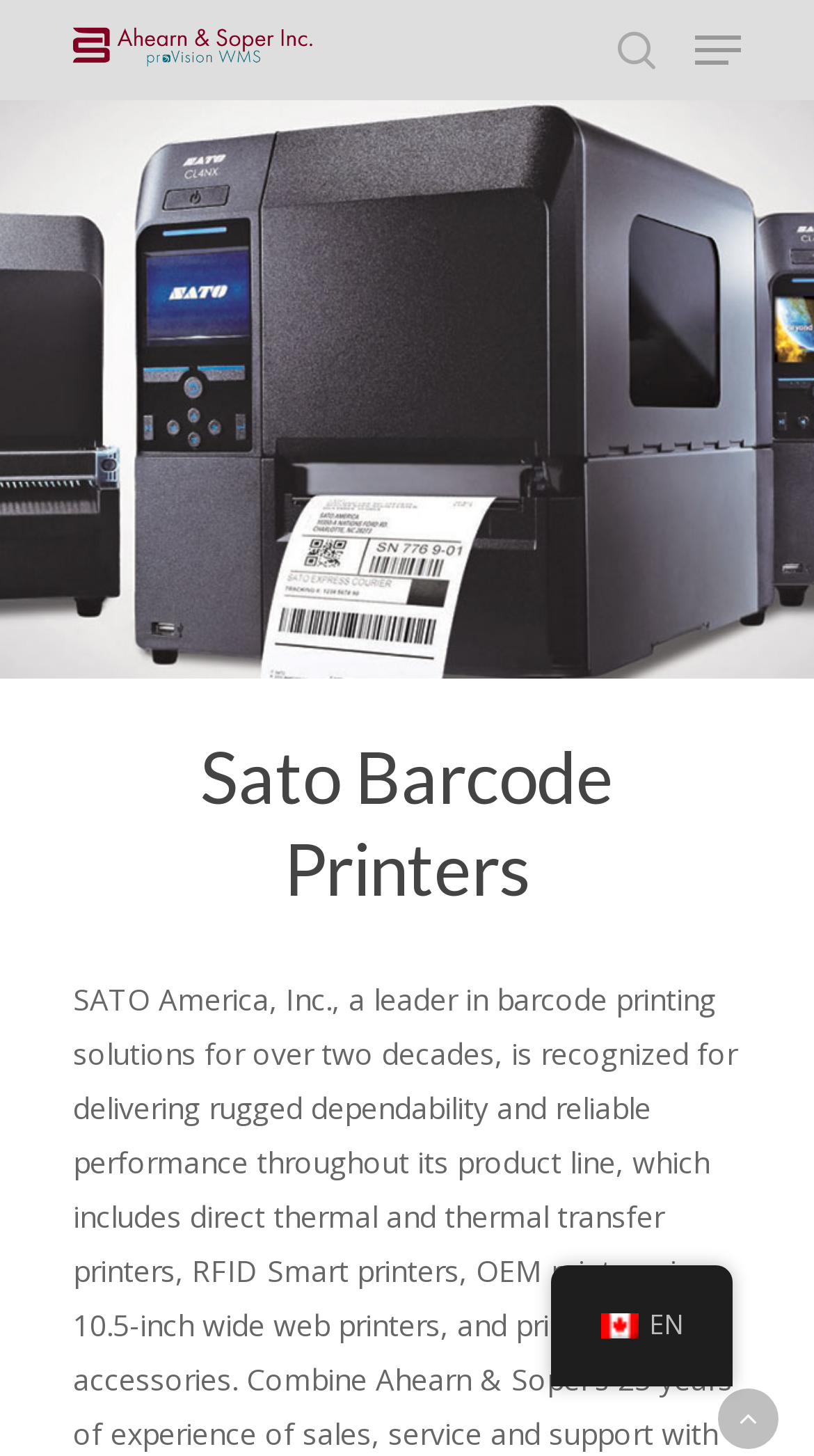Find the UI element described as: "EN" and predict its bounding box coordinates. Ensure the coordinates are four float numbers between 0 and 1, [left, top, right, bottom].

[0.677, 0.869, 0.9, 0.944]